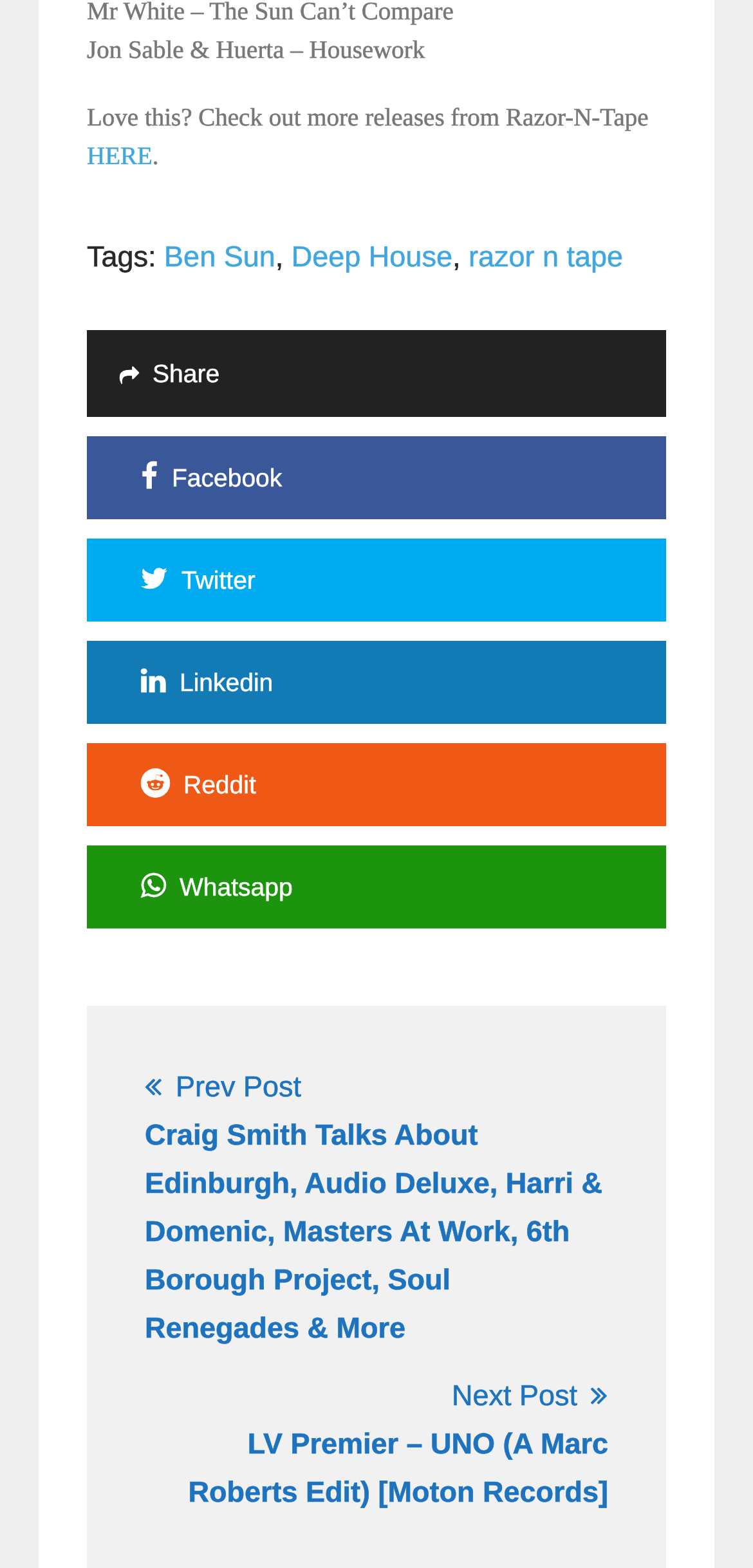How many adjacent posts are available?
Based on the image, provide your answer in one word or phrase.

2